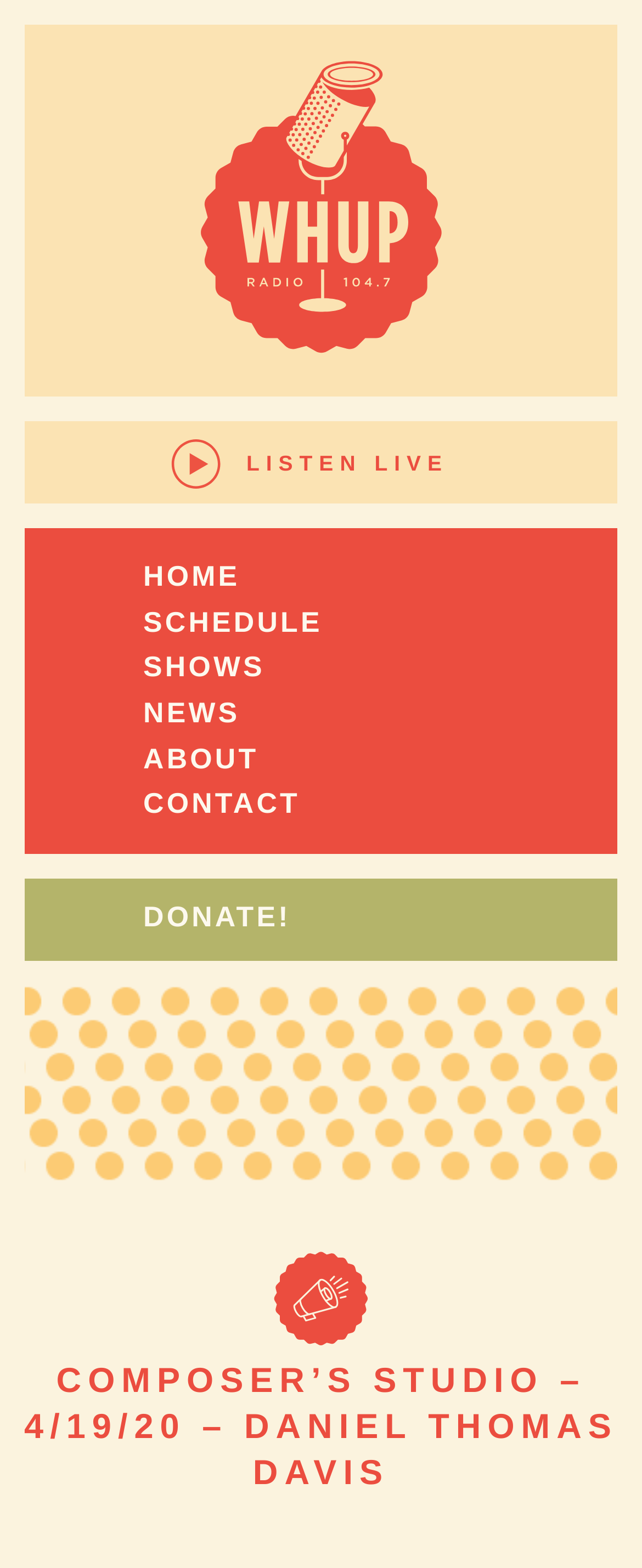What is the name of the radio station?
Based on the image, answer the question in a detailed manner.

I found the answer by looking at the link and image elements with the text 'WHUP' and 'Listen to the WHUP Live Stream'. This suggests that WHUP is a radio station.